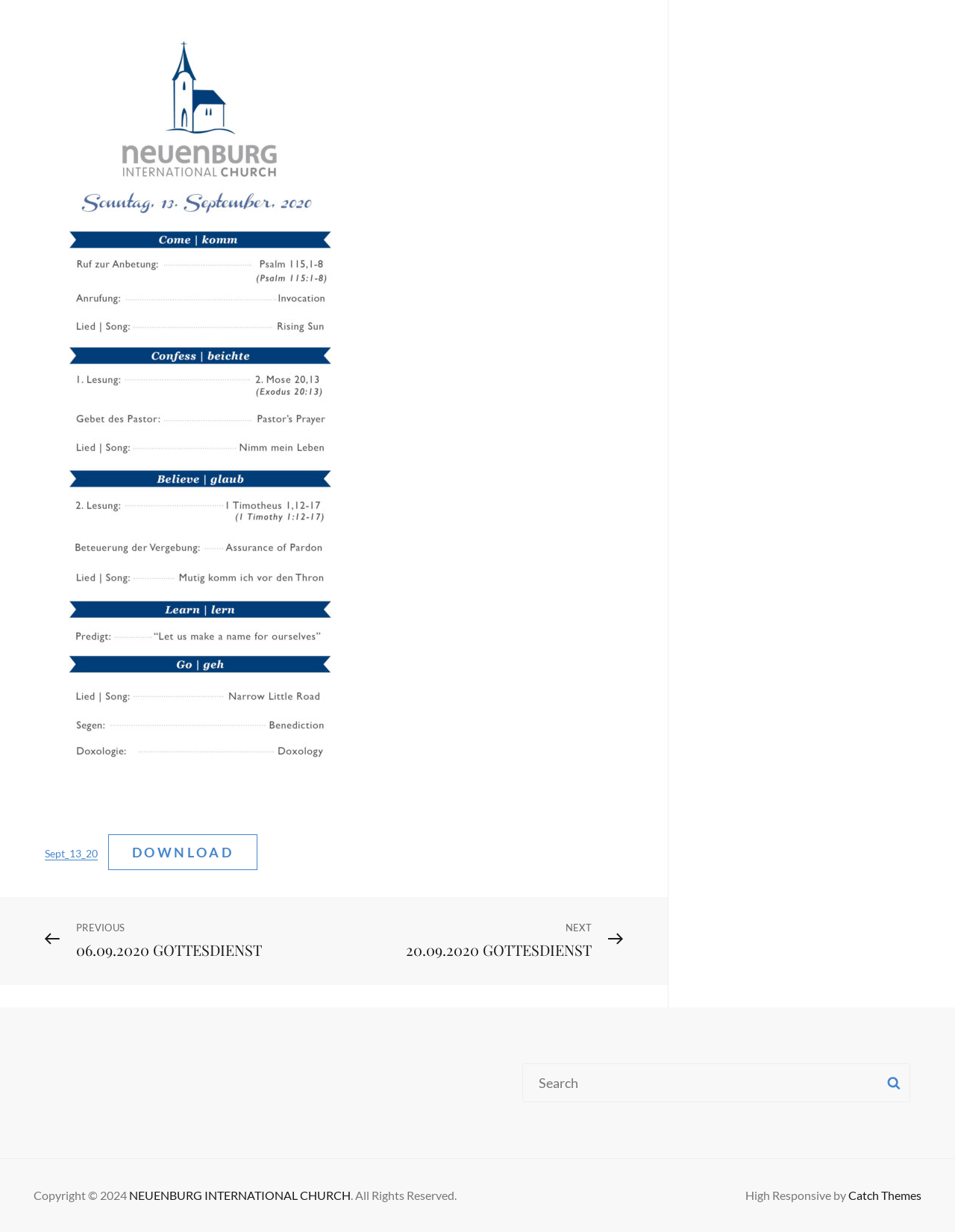What is the copyright year?
Look at the image and provide a detailed response to the question.

I found the answer by looking at the StaticText element with the text 'Copyright © 2024' located at the bottom of the page, which indicates the copyright year.